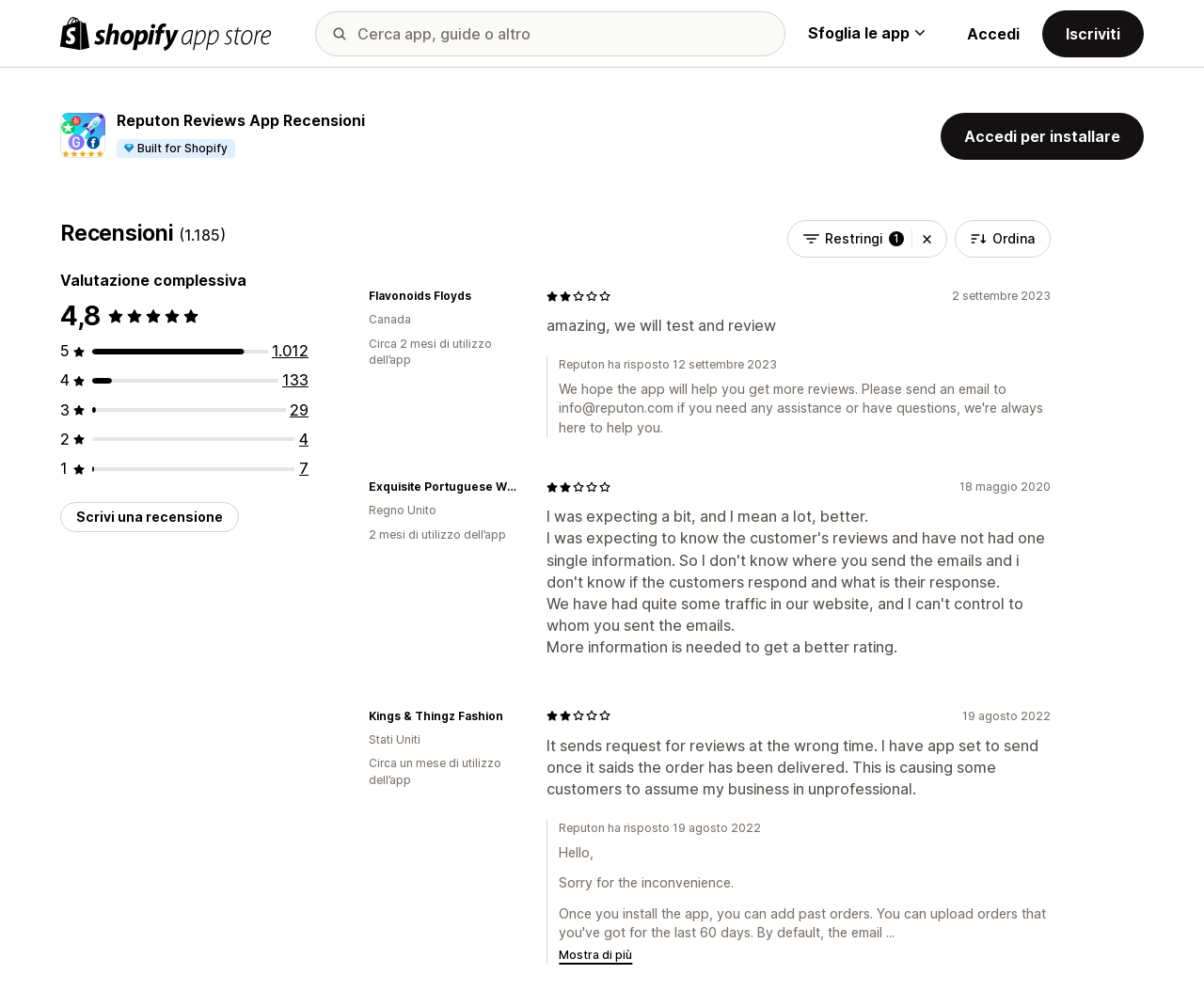Determine the bounding box for the UI element that matches this description: "Services".

None